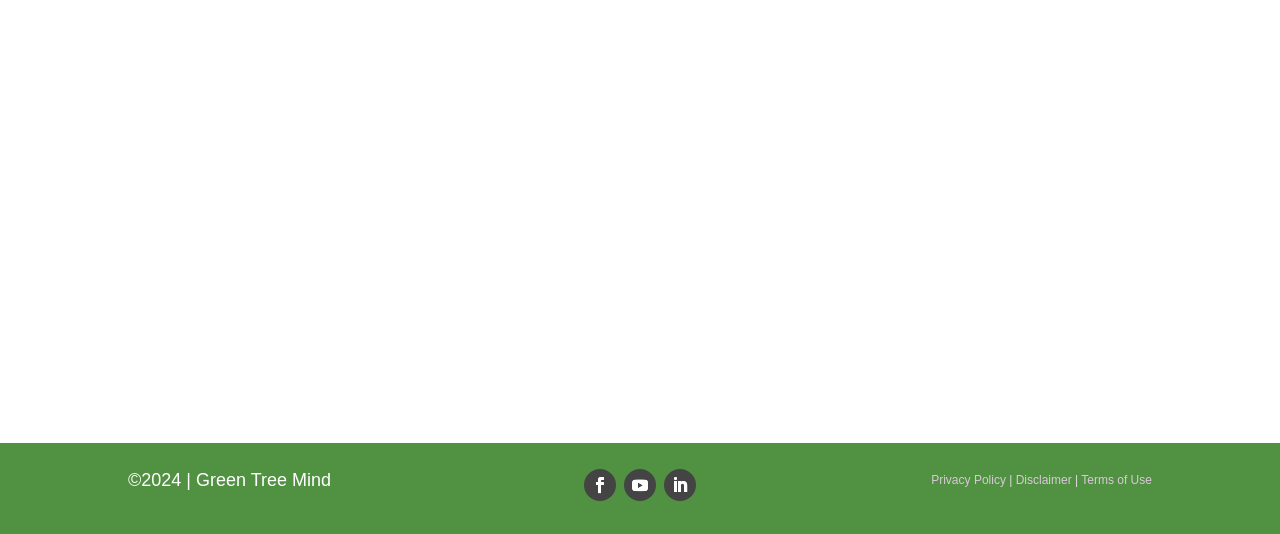Determine the bounding box coordinates of the section I need to click to execute the following instruction: "View the privacy policy". Provide the coordinates as four float numbers between 0 and 1, i.e., [left, top, right, bottom].

[0.728, 0.885, 0.786, 0.911]